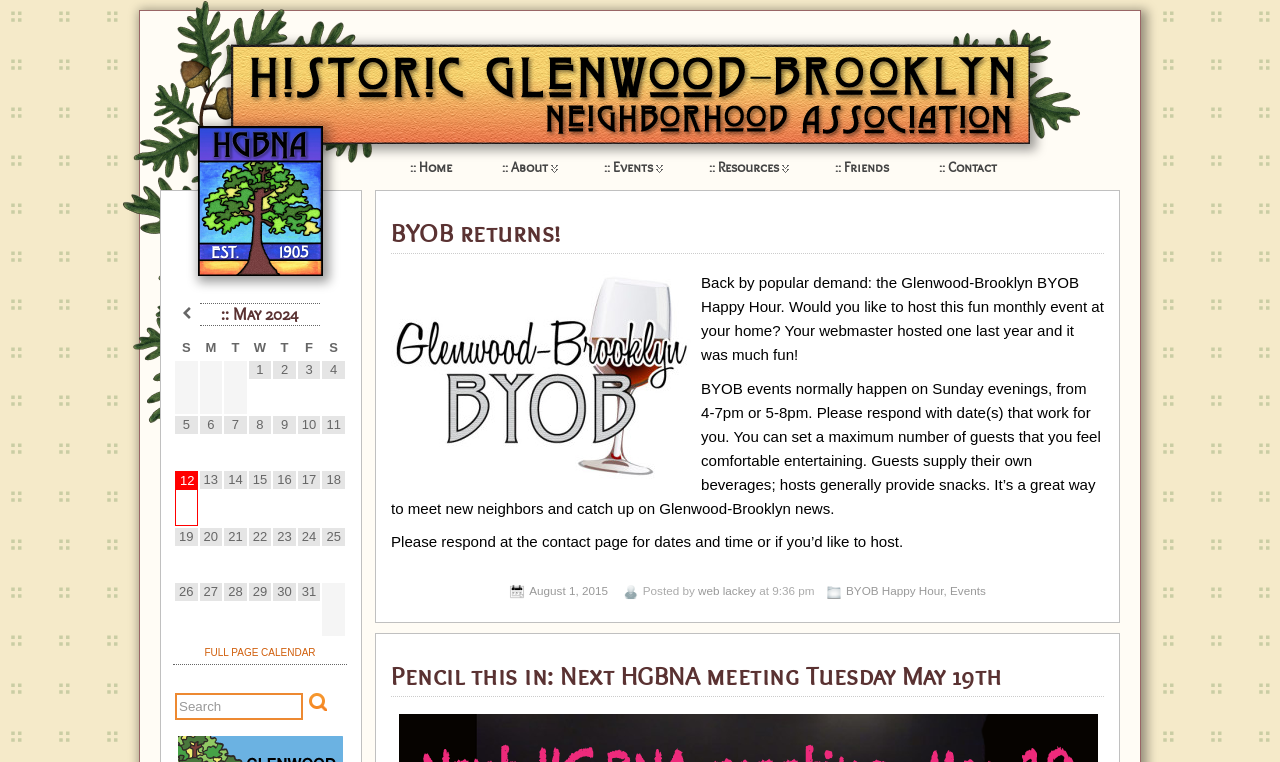Who hosted a BYOB event last year?
Look at the image and construct a detailed response to the question.

I found the answer by reading the text in the article section which mentions that the webmaster hosted a BYOB event last year.